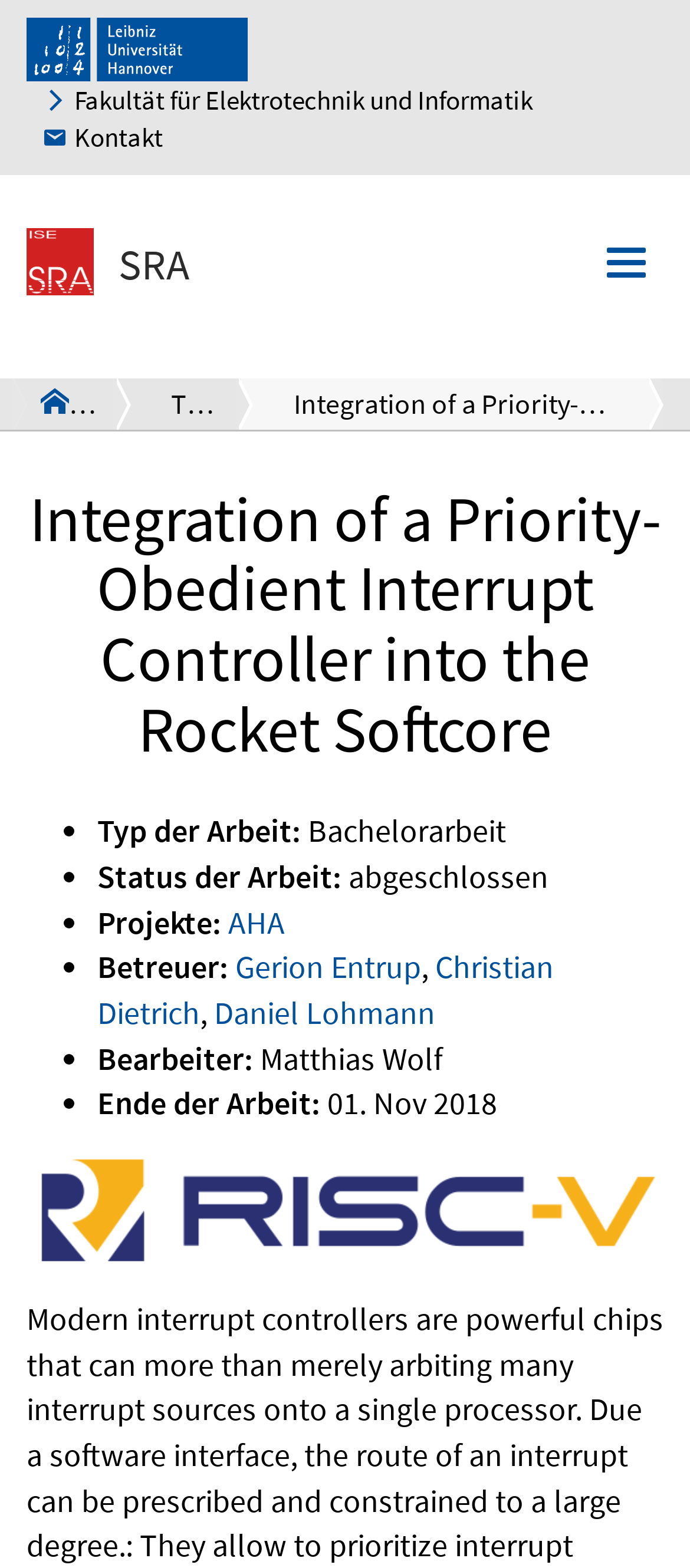Can you find and provide the main heading text of this webpage?

Integration of a Priority-Obedient Interrupt Controller into the Rocket Softcore